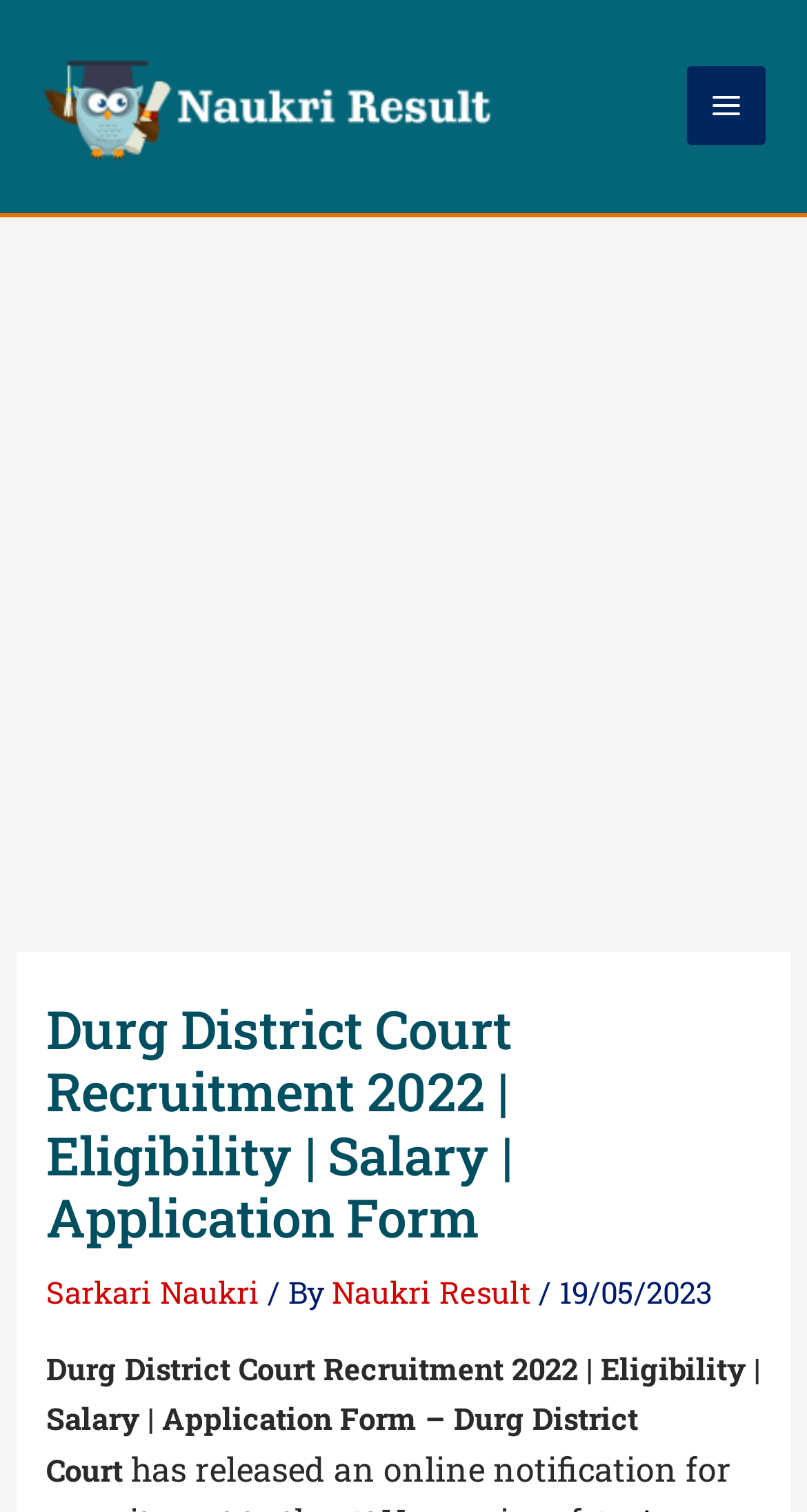Kindly respond to the following question with a single word or a brief phrase: 
What is the name of the court mentioned on the webpage?

Durg District Court